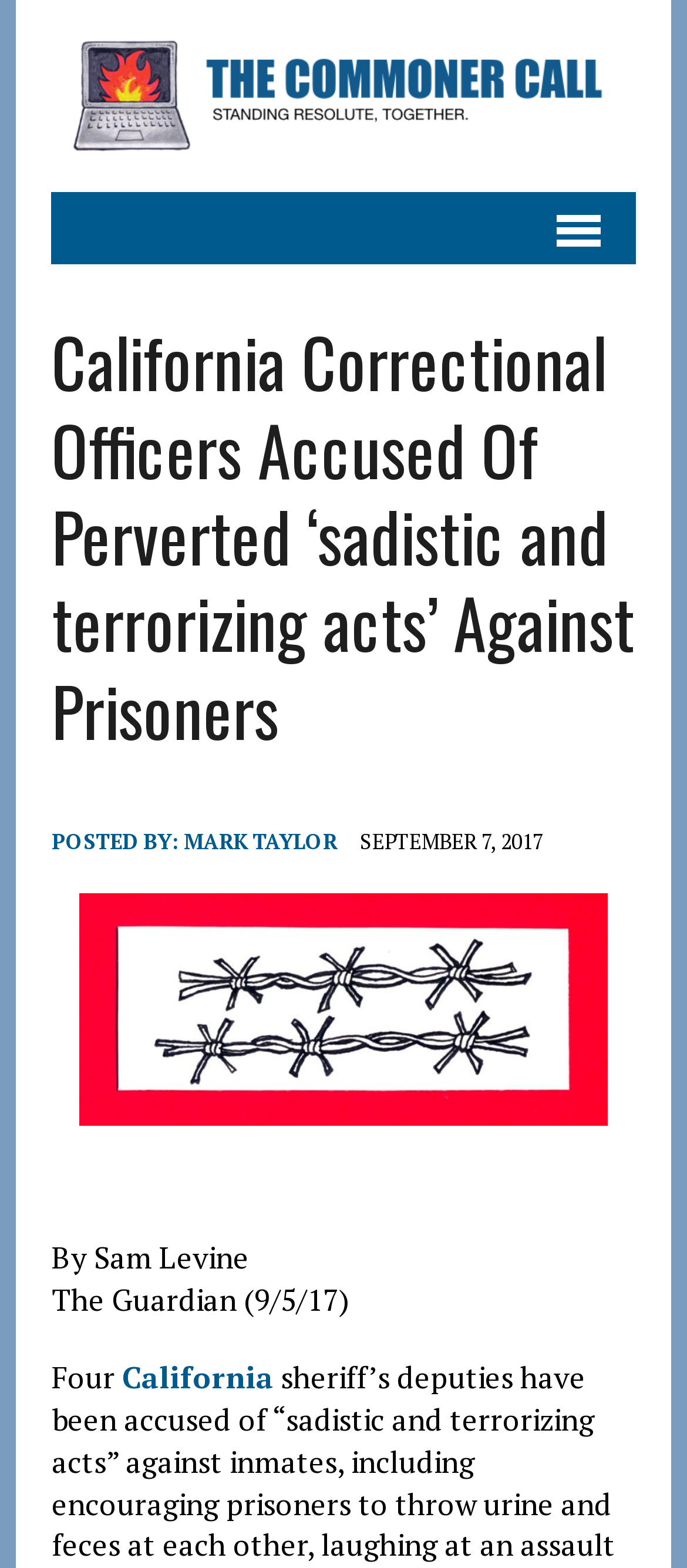Given the following UI element description: "California", find the bounding box coordinates in the webpage screenshot.

[0.178, 0.865, 0.398, 0.891]